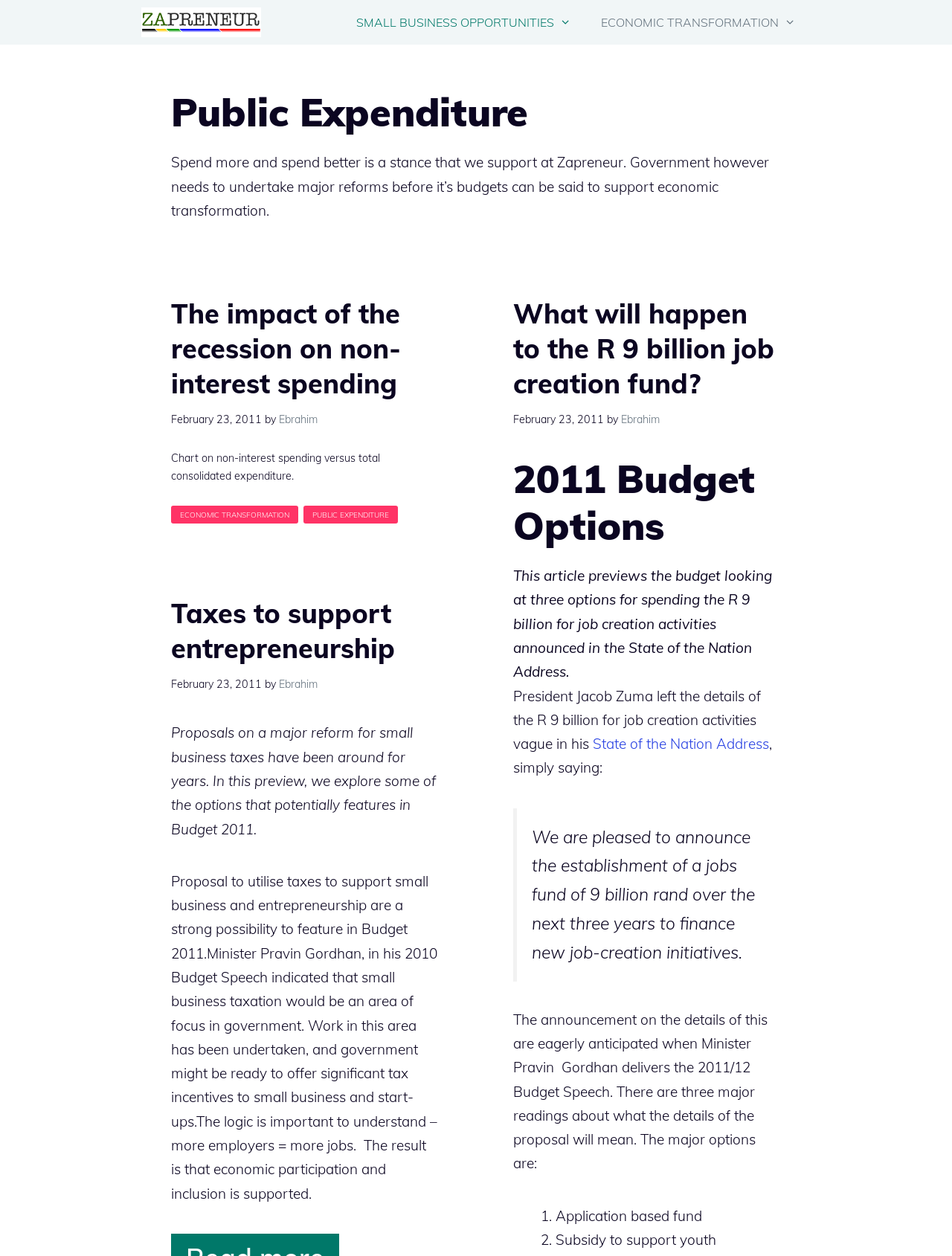Please locate the bounding box coordinates of the element's region that needs to be clicked to follow the instruction: "Explore archives from September 2020". The bounding box coordinates should be provided as four float numbers between 0 and 1, i.e., [left, top, right, bottom].

None